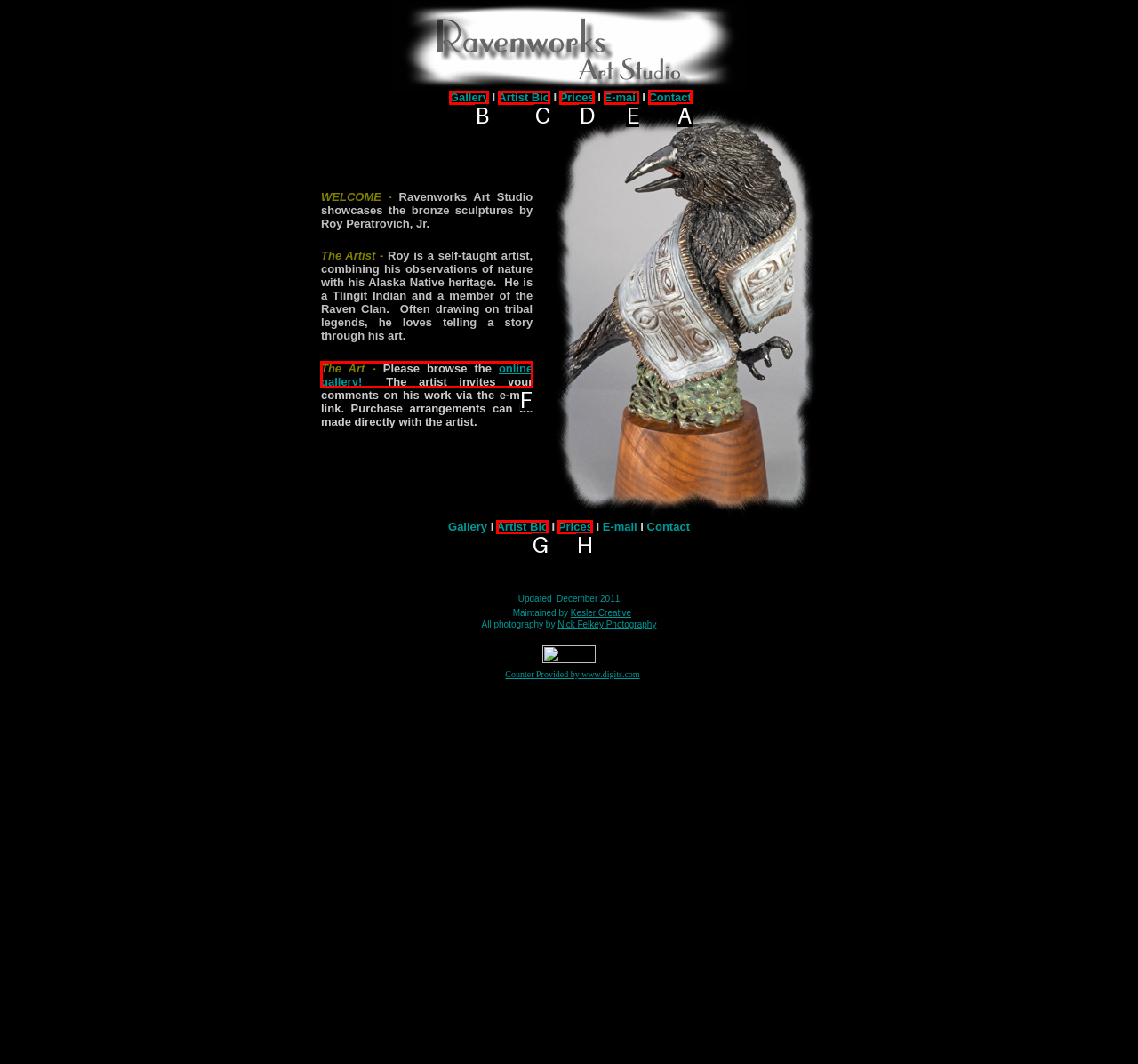To complete the instruction: Contact the artist, which HTML element should be clicked?
Respond with the option's letter from the provided choices.

A